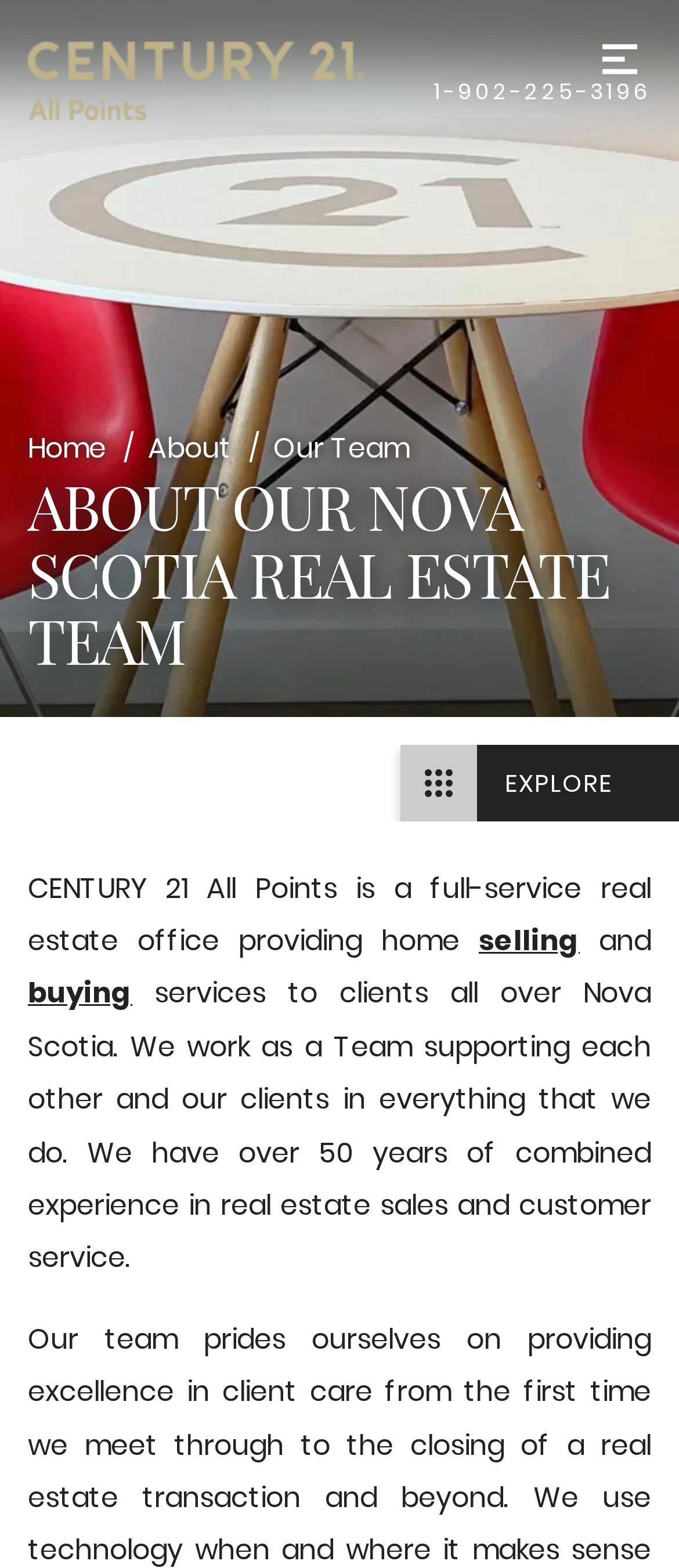What services do they provide?
Please provide a detailed and comprehensive answer to the question.

I found the answer by reading the text 'CENTURY 21 All Points is a full-service real estate office providing home selling and buying services...' which indicates that they provide selling and buying services to their clients.